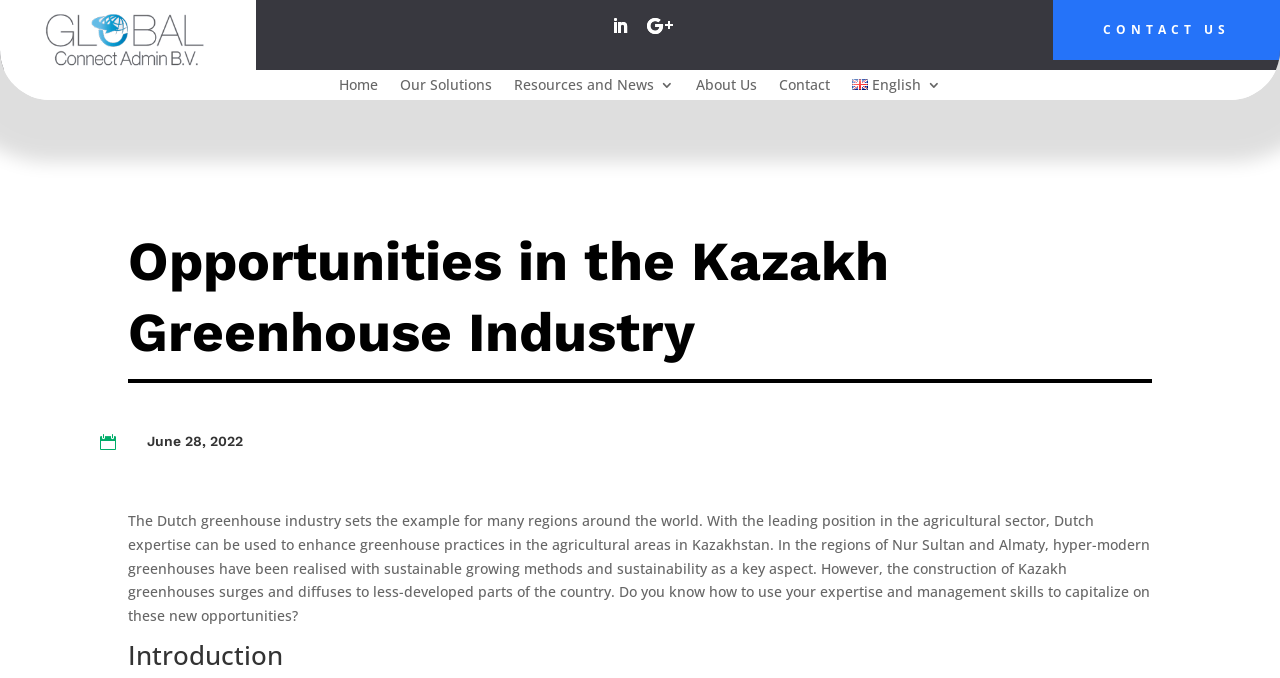Use a single word or phrase to answer the following:
What is the text of the first link on the webpage?

CONTACT US